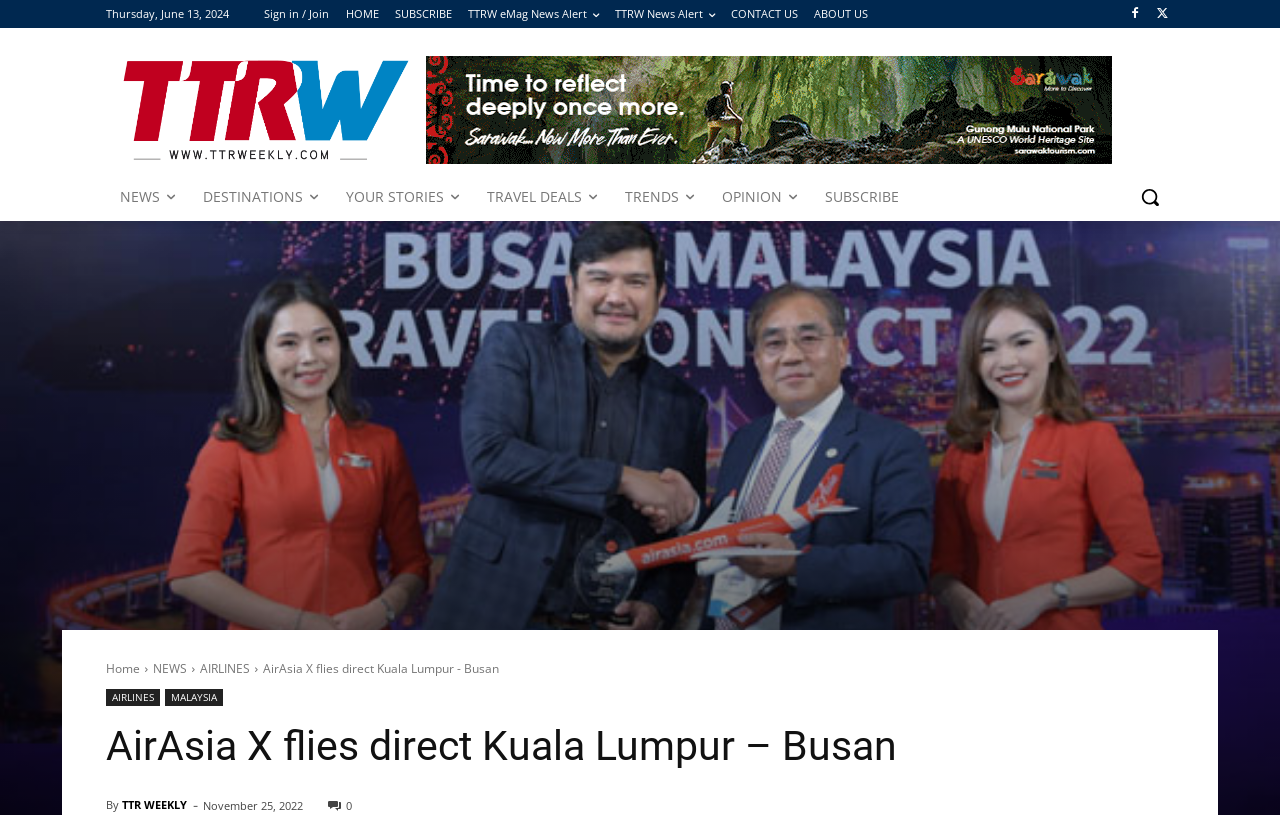What is the category of the article?
Please provide a detailed answer to the question.

I found the category of the article by looking at the links in the top navigation bar and the breadcrumbs at the bottom of the page. The article is categorized under 'NEWS', which is indicated by the link 'NEWS' at the top and the breadcrumb 'NEWS' at the bottom.